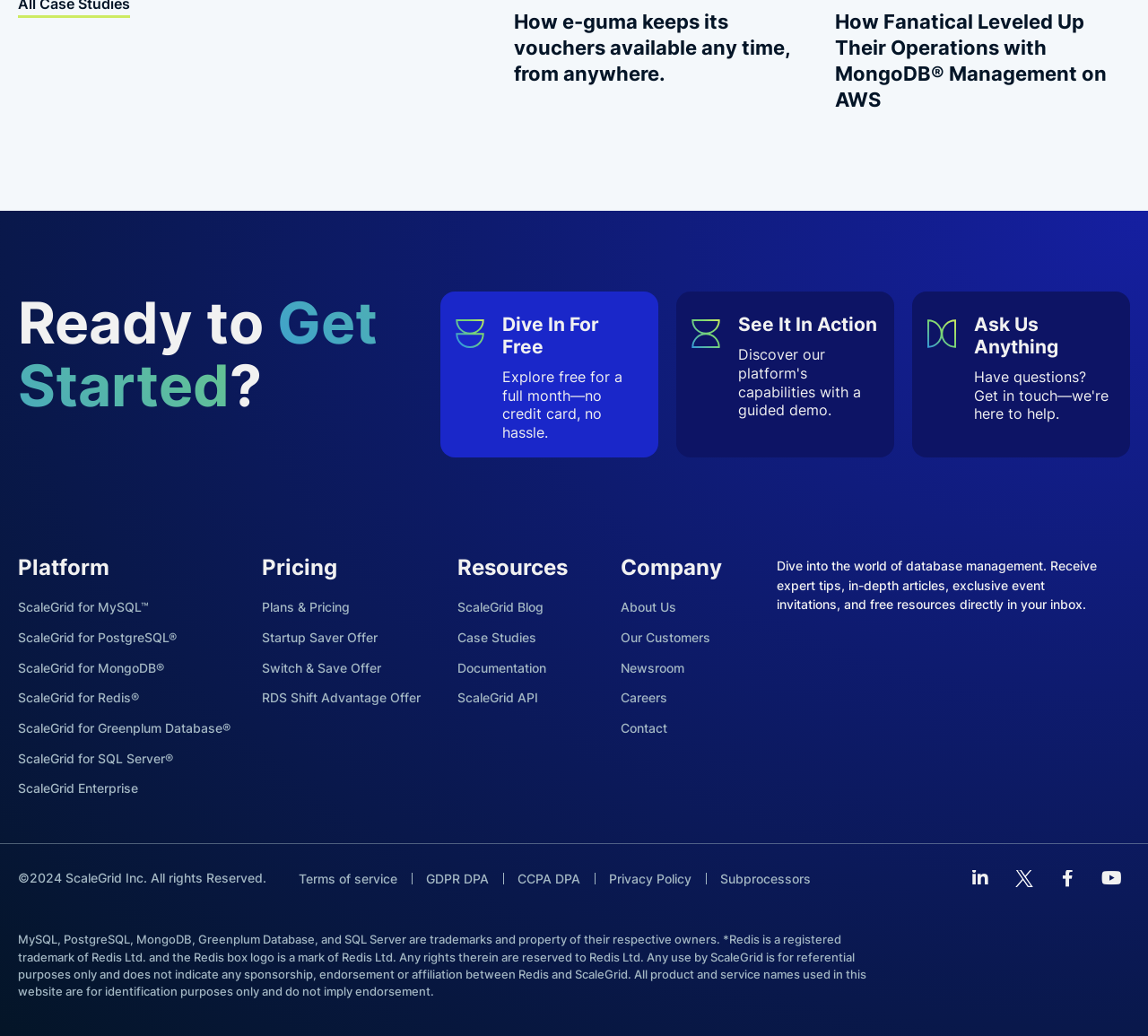What social media platforms does ScaleGrid have a presence on?
Kindly answer the question with as much detail as you can.

ScaleGrid has a presence on various social media platforms, including LinkedIn, Twitter, Facebook, and Youtube, as indicated by the links to these platforms at the bottom of the webpage.